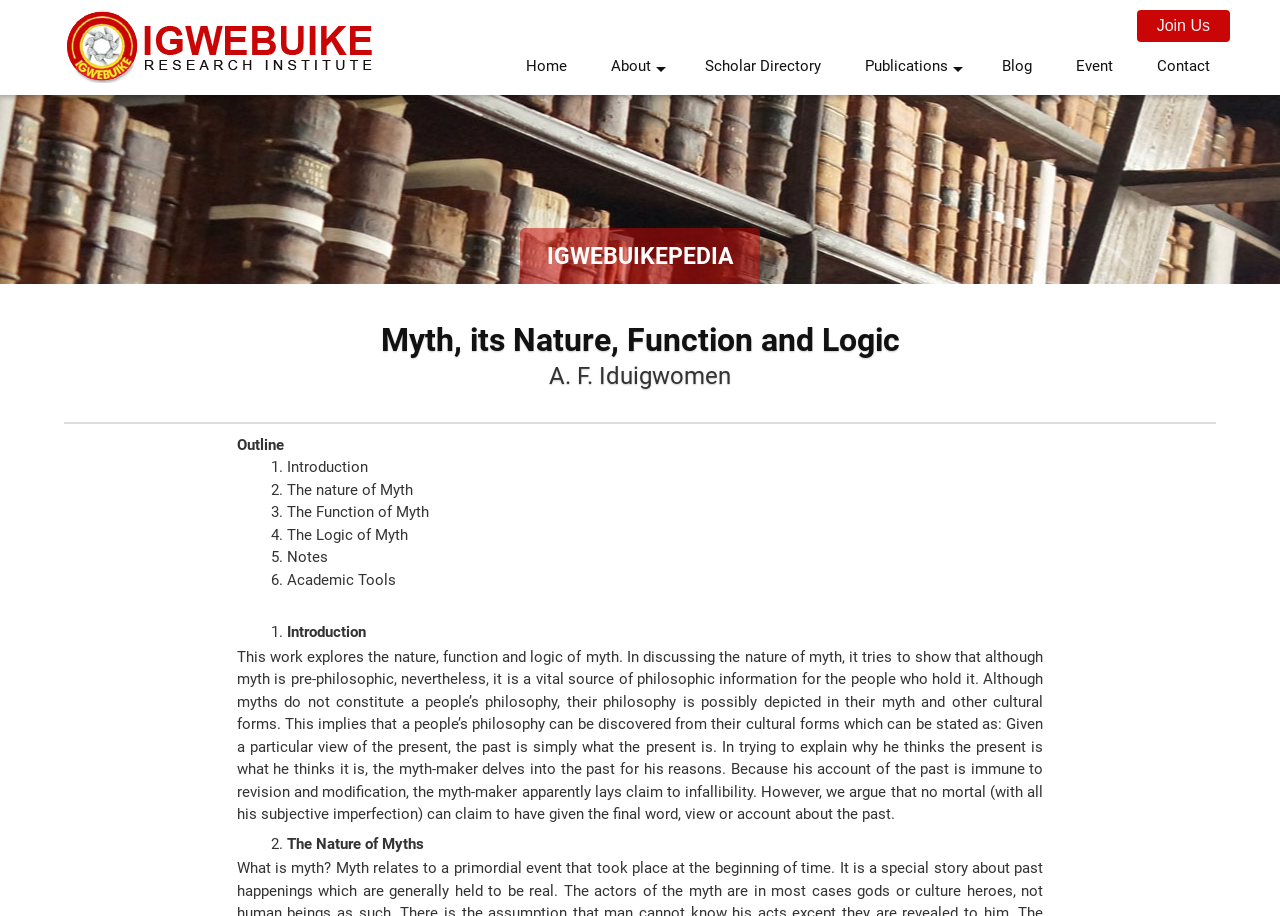Please specify the bounding box coordinates of the clickable region to carry out the following instruction: "View 'Scholar Directory'". The coordinates should be four float numbers between 0 and 1, in the format [left, top, right, bottom].

[0.535, 0.046, 0.657, 0.104]